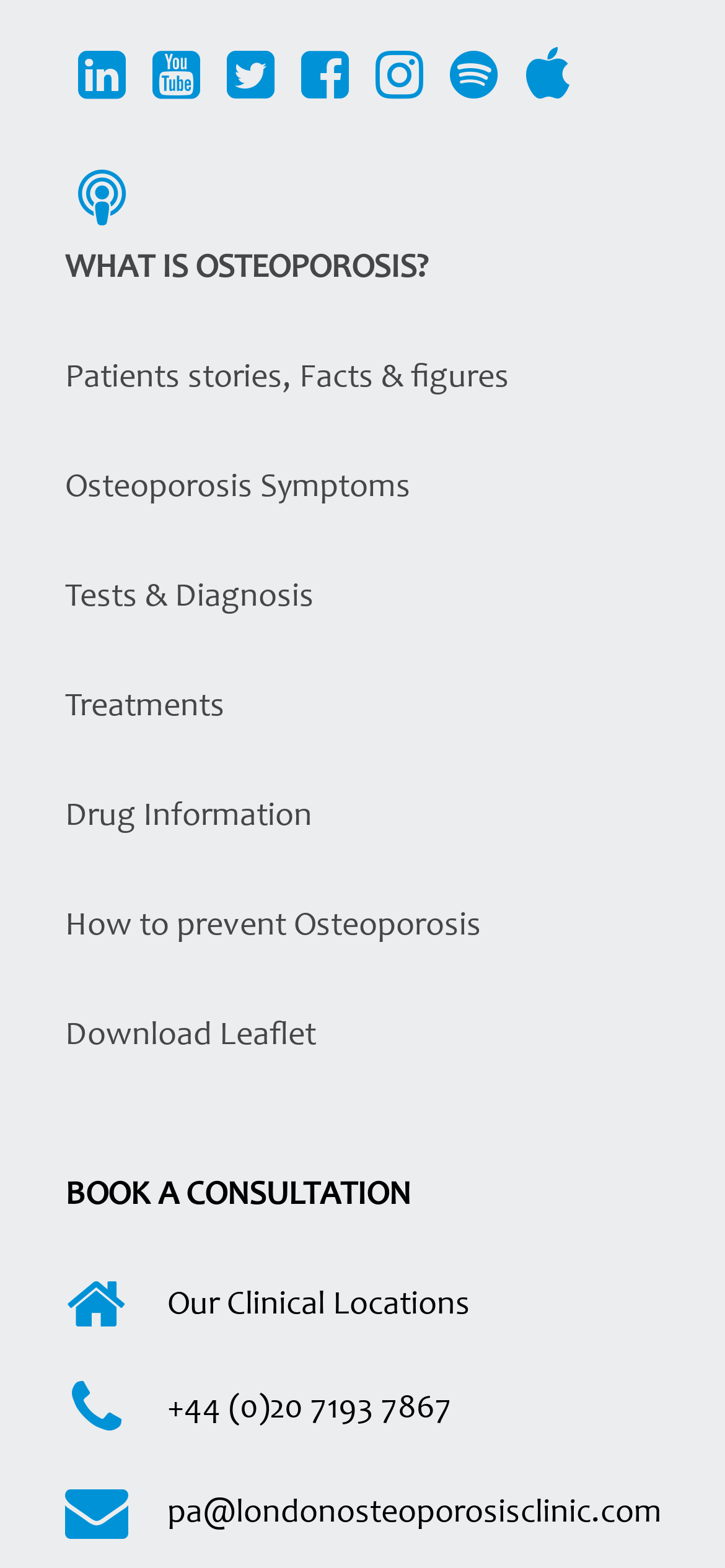What is the location of the clinic?
Identify the answer in the screenshot and reply with a single word or phrase.

London